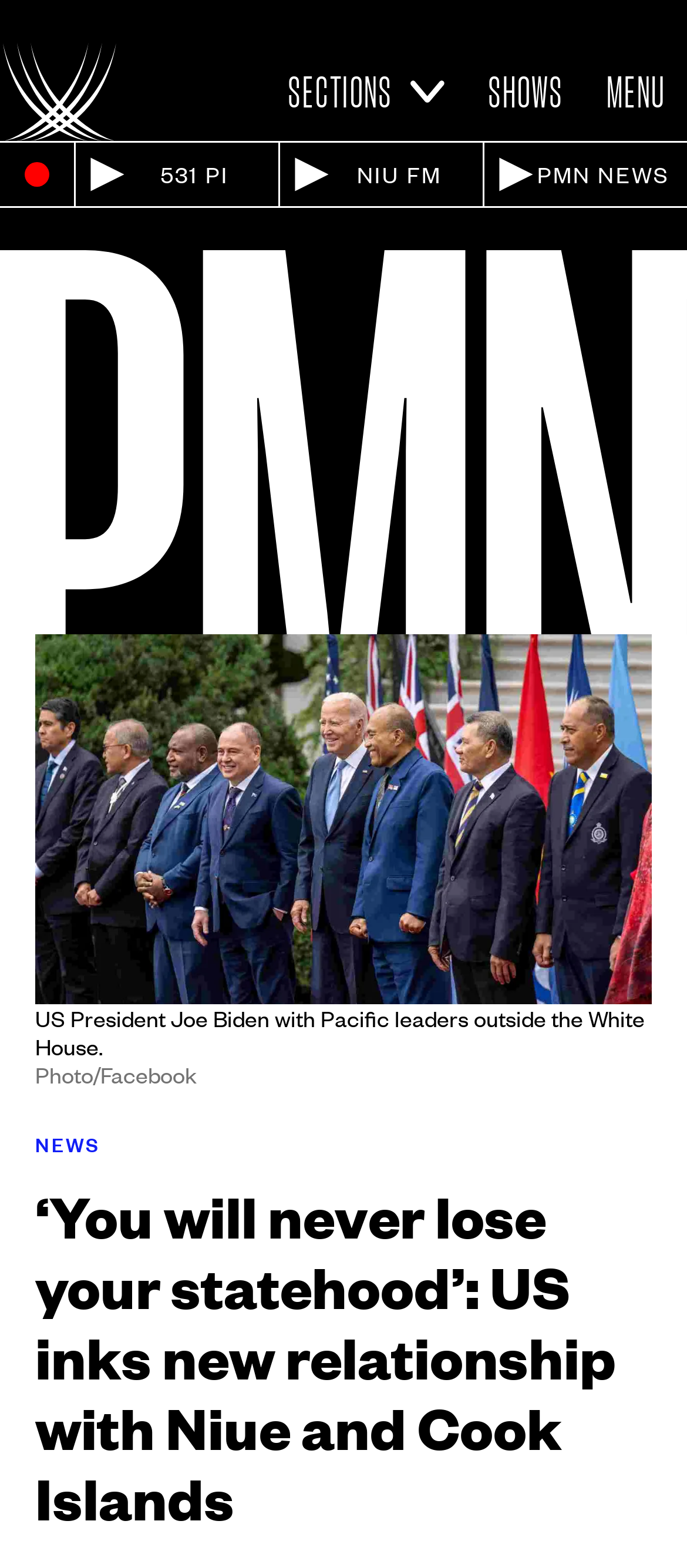Give an in-depth explanation of the webpage layout and content.

The webpage appears to be a news article page. At the top left, there is a link to the homepage, accompanied by a small image. To the right of this, there are several navigation elements, including a "SECTIONS" label, an image, a "SHOWS" link, and a "MENU" label. 

Below these navigation elements, there are several small images and labels, including "531 PI", "NIU FM", and "PMN NEWS", which seem to be related to radio stations or news organizations. 

The main content of the page is an image of US President Joe Biden with Pacific leaders outside the White House, which takes up most of the page. Below this image, there is a caption "Photo/Facebook". 

Above the image, there is a heading that reads "‘You will never lose your statehood’: US inks new relationship with Niue and Cook Islands", which is likely the title of the news article. There is also a "NEWS" label above the heading.